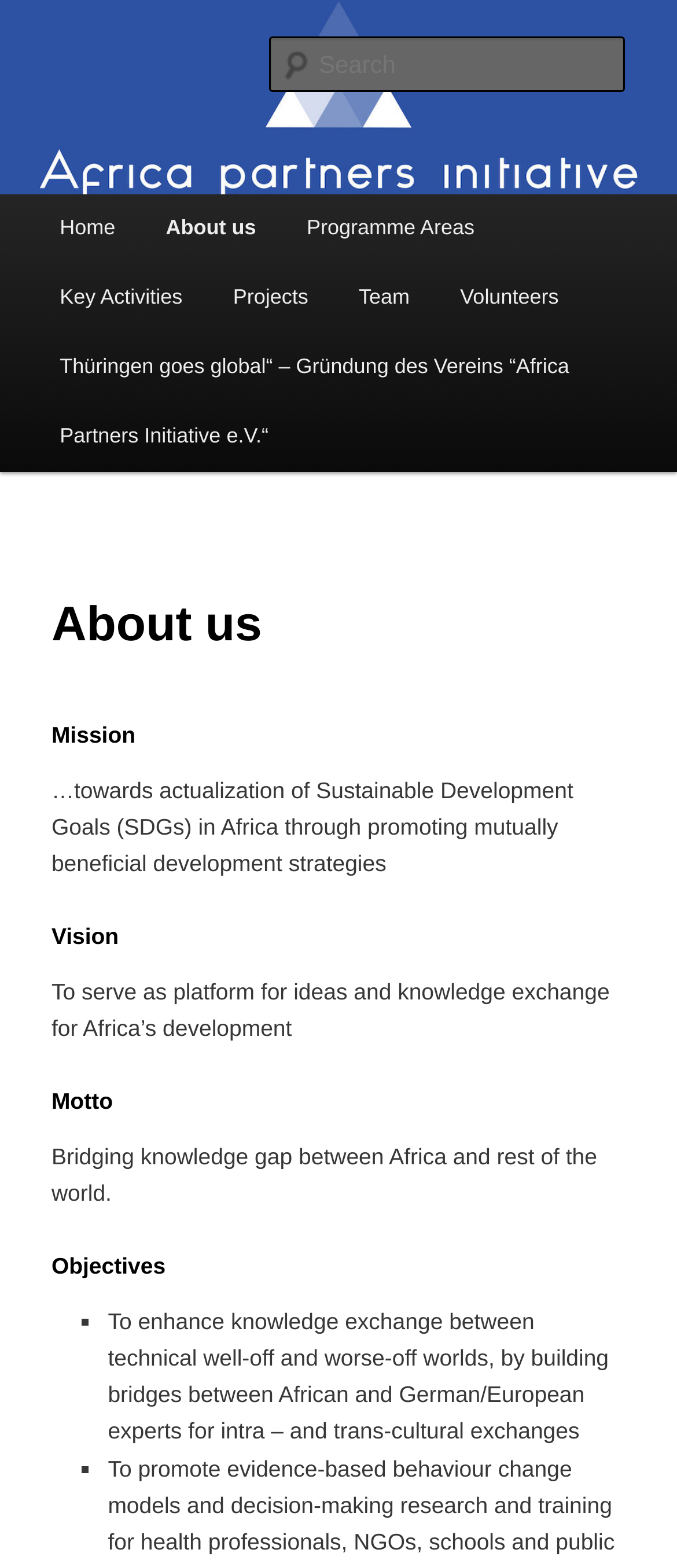Based on what you see in the screenshot, provide a thorough answer to this question: What is the first objective of the organization?

The objectives of the organization can be found in the 'About us' section, under the heading 'Objectives'. The first objective is listed as '■ To enhance knowledge exchange between technical well-off and worse-off worlds, by building bridges between African and German/European experts for intra – and trans-cultural exchanges'.